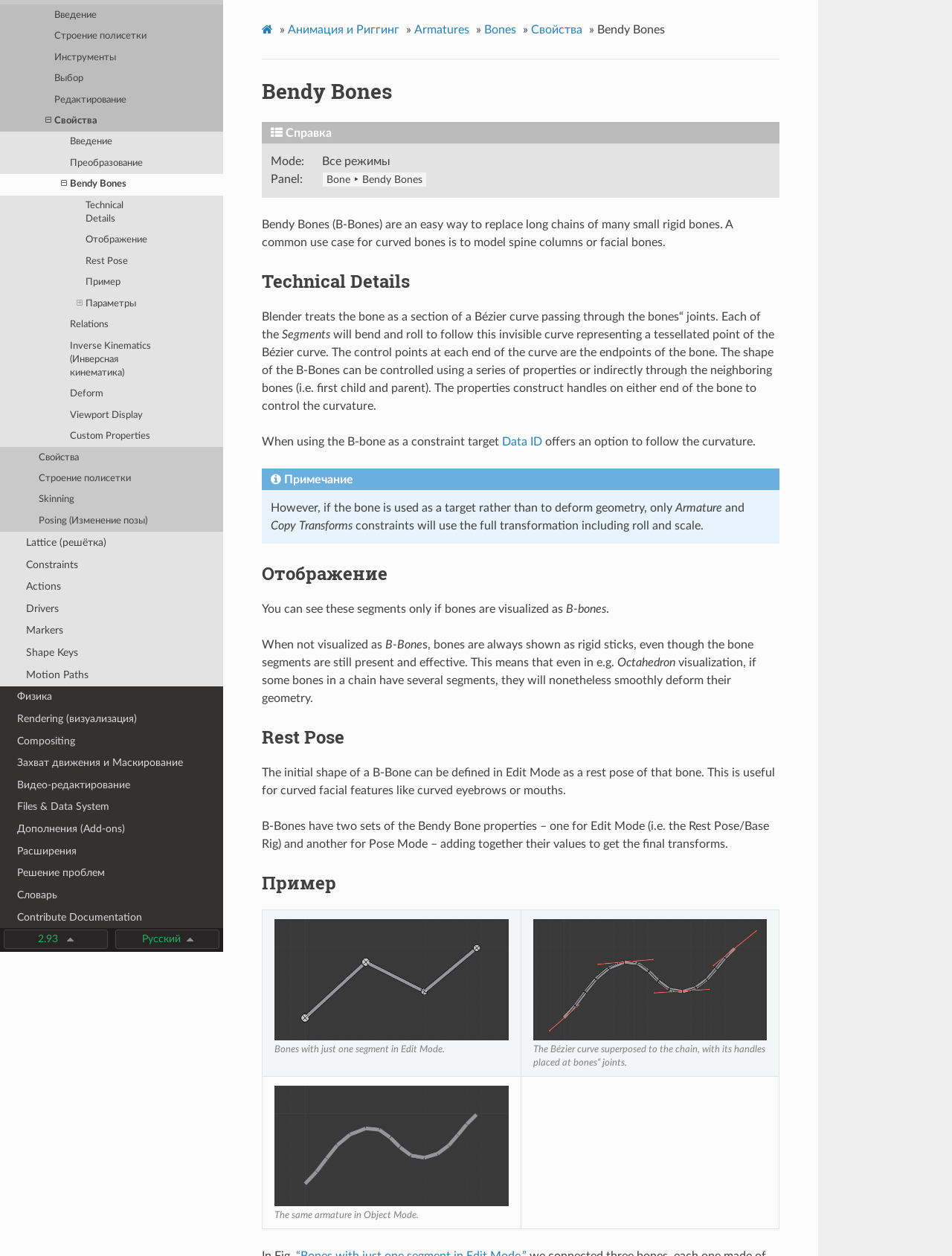Pinpoint the bounding box coordinates of the element you need to click to execute the following instruction: "Learn about 'Bendy Bones'". The bounding box should be represented by four float numbers between 0 and 1, in the format [left, top, right, bottom].

[0.627, 0.019, 0.698, 0.028]